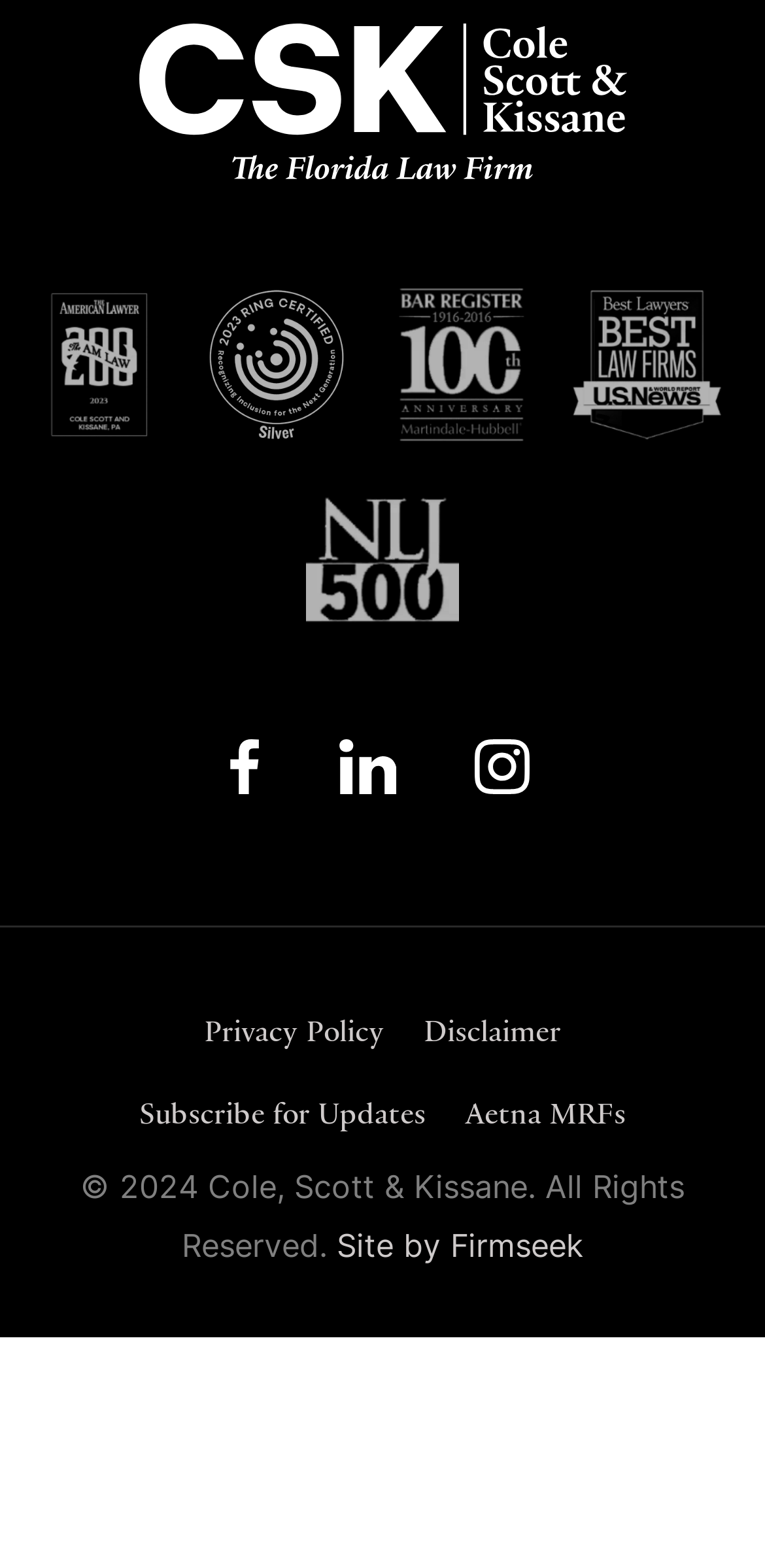Identify the coordinates of the bounding box for the element that must be clicked to accomplish the instruction: "Contact Mercy Bail Bonds".

None